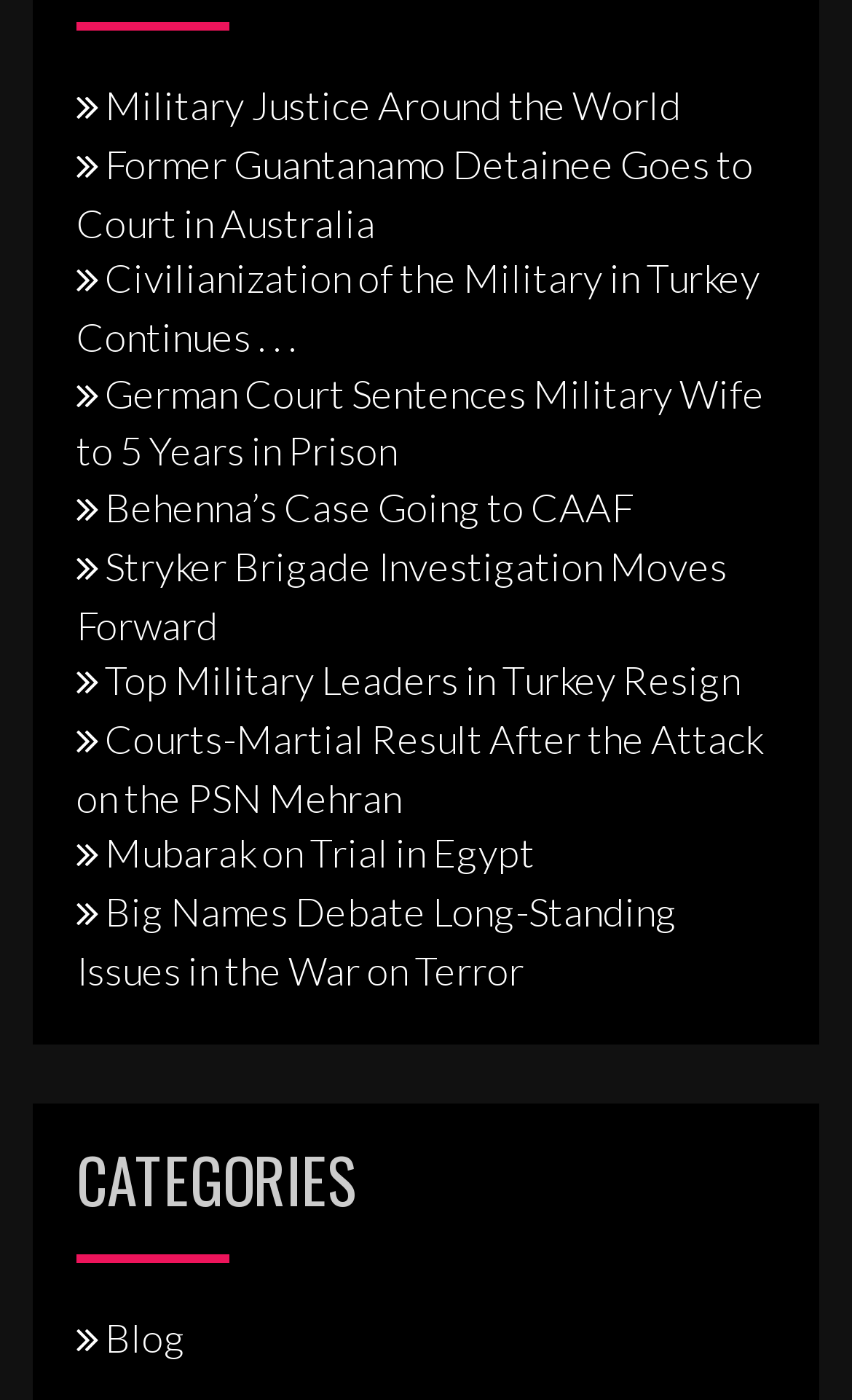Please determine the bounding box coordinates of the element to click in order to execute the following instruction: "Read about Military Justice Around the World". The coordinates should be four float numbers between 0 and 1, specified as [left, top, right, bottom].

[0.09, 0.058, 0.8, 0.093]